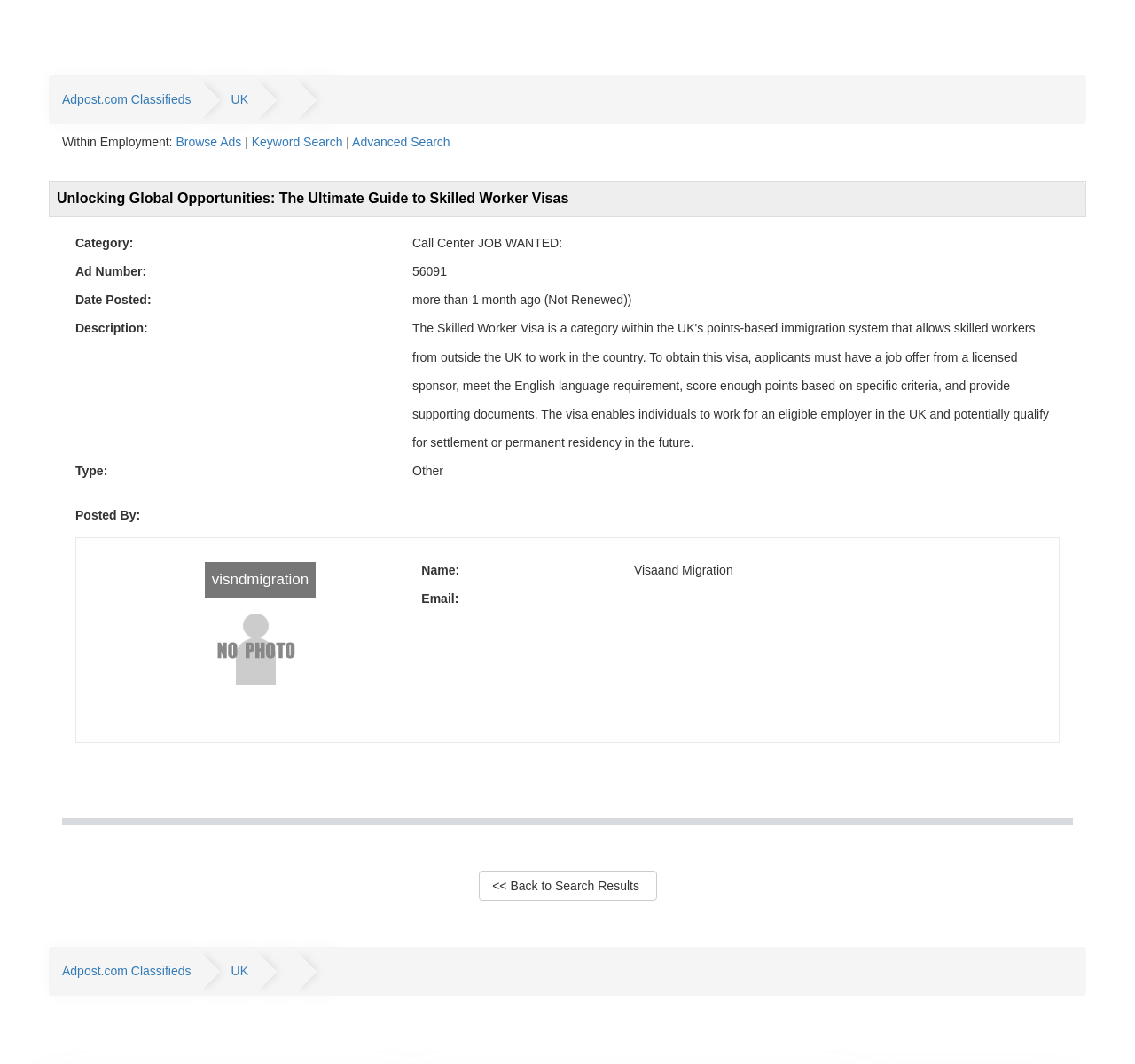Please find the bounding box coordinates of the element that you should click to achieve the following instruction: "View Adpost.com Classifieds". The coordinates should be presented as four float numbers between 0 and 1: [left, top, right, bottom].

[0.055, 0.89, 0.168, 0.936]